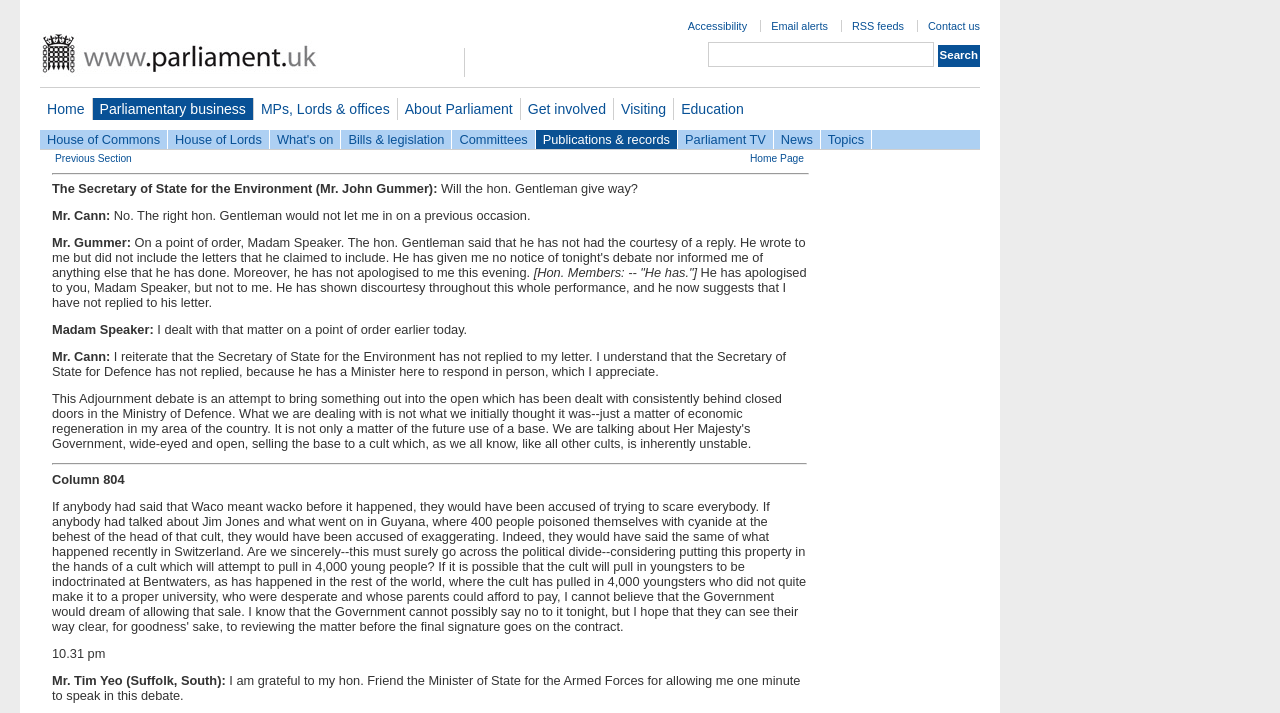Show the bounding box coordinates for the element that needs to be clicked to execute the following instruction: "Go to the home page". Provide the coordinates in the form of four float numbers between 0 and 1, i.e., [left, top, right, bottom].

[0.031, 0.137, 0.072, 0.168]